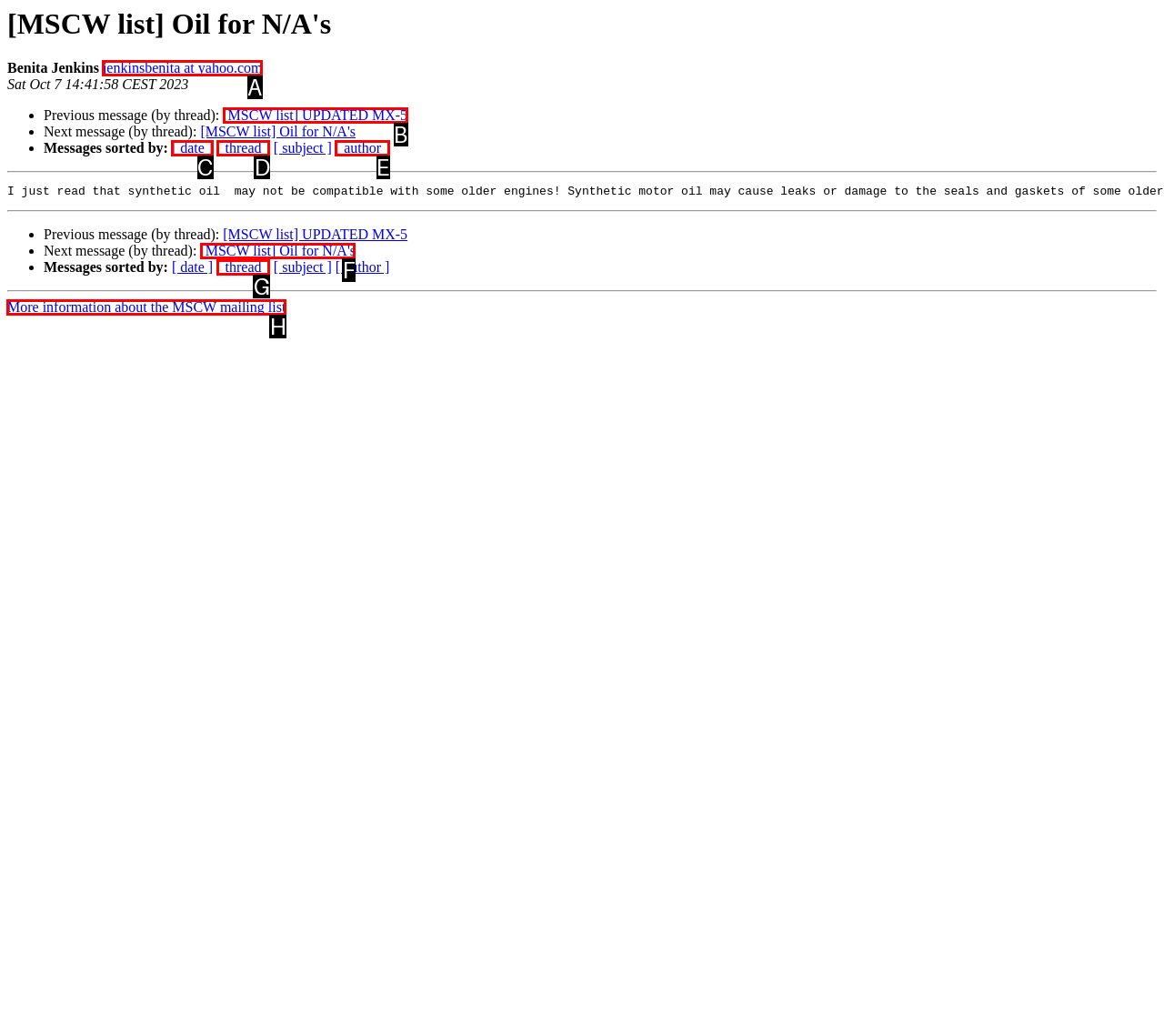Select the correct UI element to click for this task: Enter your name.
Answer using the letter from the provided options.

None